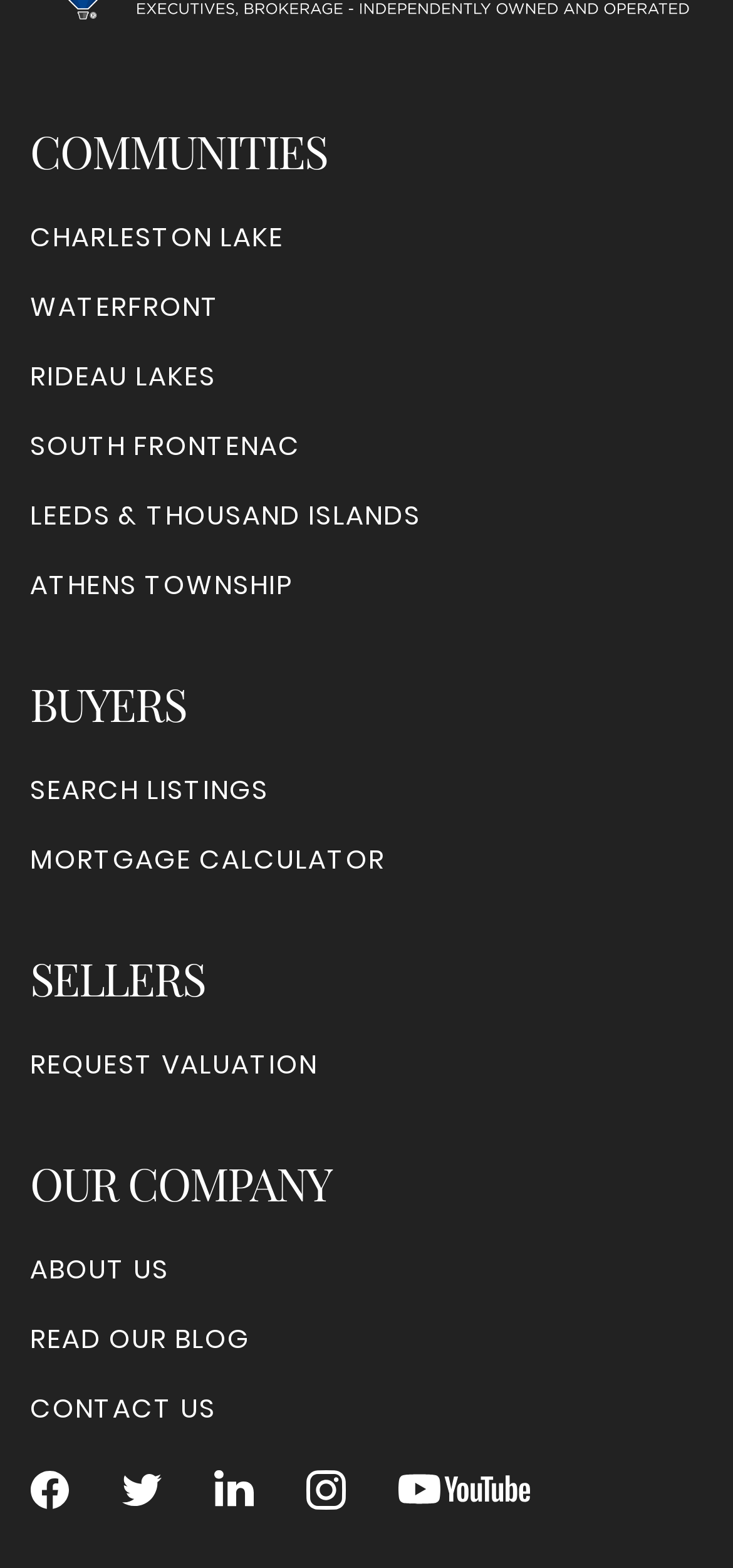Analyze the image and answer the question with as much detail as possible: 
How can sellers request valuation on this website?

Under the 'SELLERS' heading, I found a link to 'REQUEST VALUATION', which suggests that sellers can request valuation through this link.